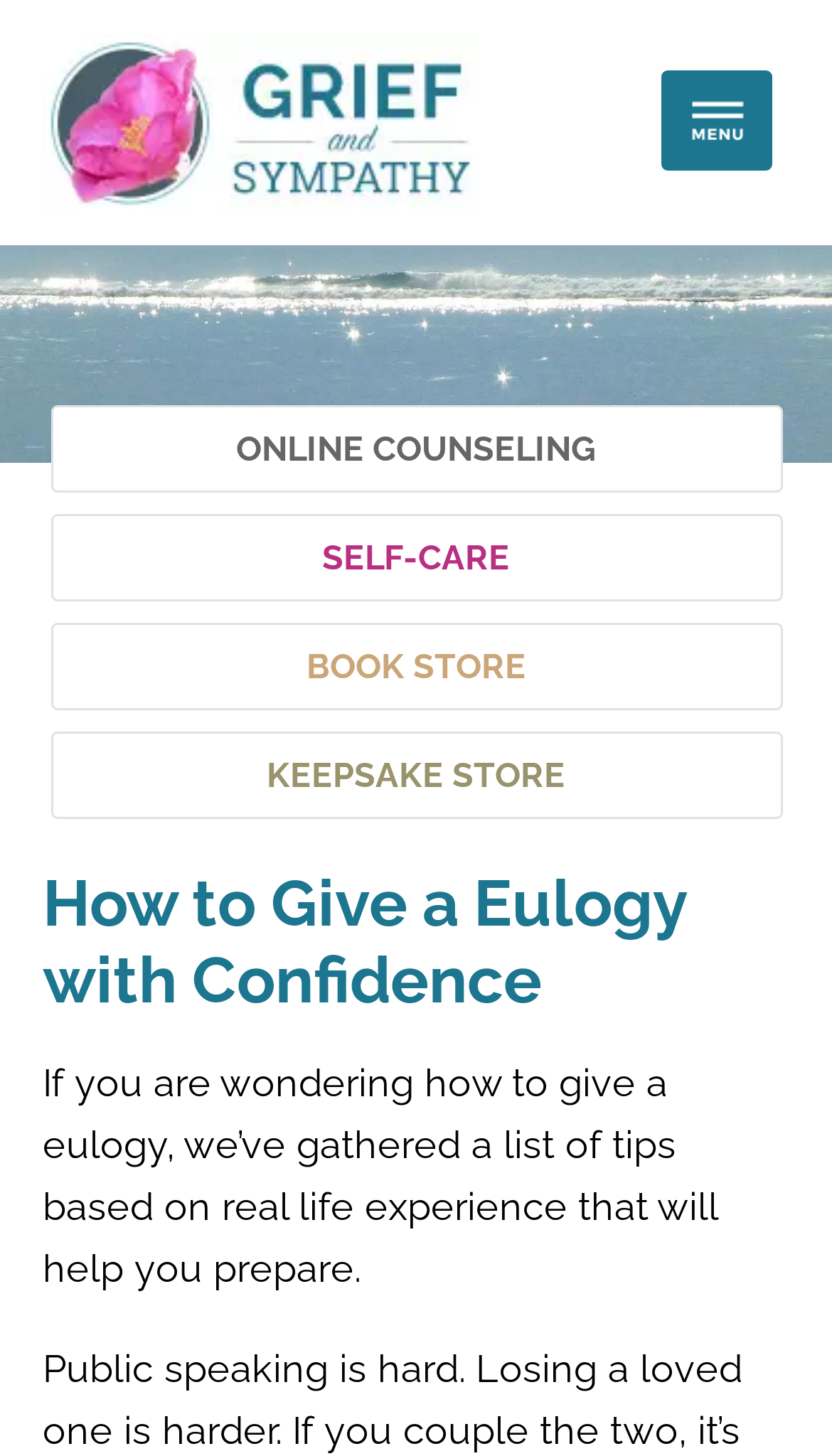With reference to the screenshot, provide a detailed response to the question below:
What is the purpose of this webpage?

Based on the content of the webpage, it appears to provide tips and inspiration for giving a eulogy, suggesting that the purpose of the webpage is to assist users in preparing and delivering a eulogy.